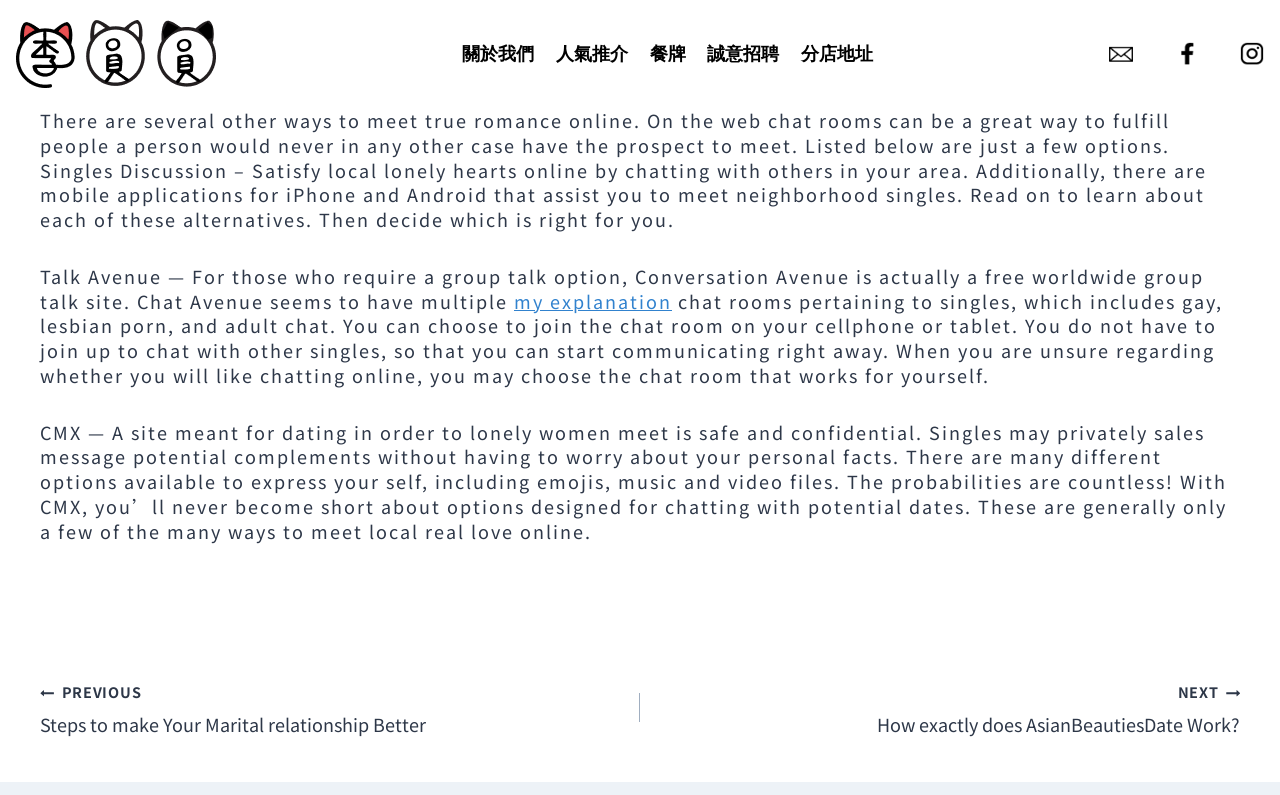Offer a meticulous caption that includes all visible features of the webpage.

This webpage appears to be a blog or article page about online chat rooms for singles, with a focus on meeting true romance online. At the top left, there is a link to skip to the content, followed by a logo and link to "YUAN YUAN BUBBLE TEA Inc | 李圓圓". 

Below the logo, there is a primary navigation menu with five links: "關於我們", "人氣推介", "餐牌", "誠意招聘", and "分店地址". 

On the top right, there are three social media links: "Email", "Facebook", and "Instagram". 

The main content of the page is an article that discusses various ways to meet true romance online, including singles discussion, mobile applications, and chat rooms. The article is divided into several paragraphs, with links to external resources, such as "my explanation". 

At the bottom of the page, there is a navigation menu for posts, with links to previous and next posts, titled "Steps to make Your Marital relationship Better" and "How exactly does AsianBeautiesDate Work?", respectively.